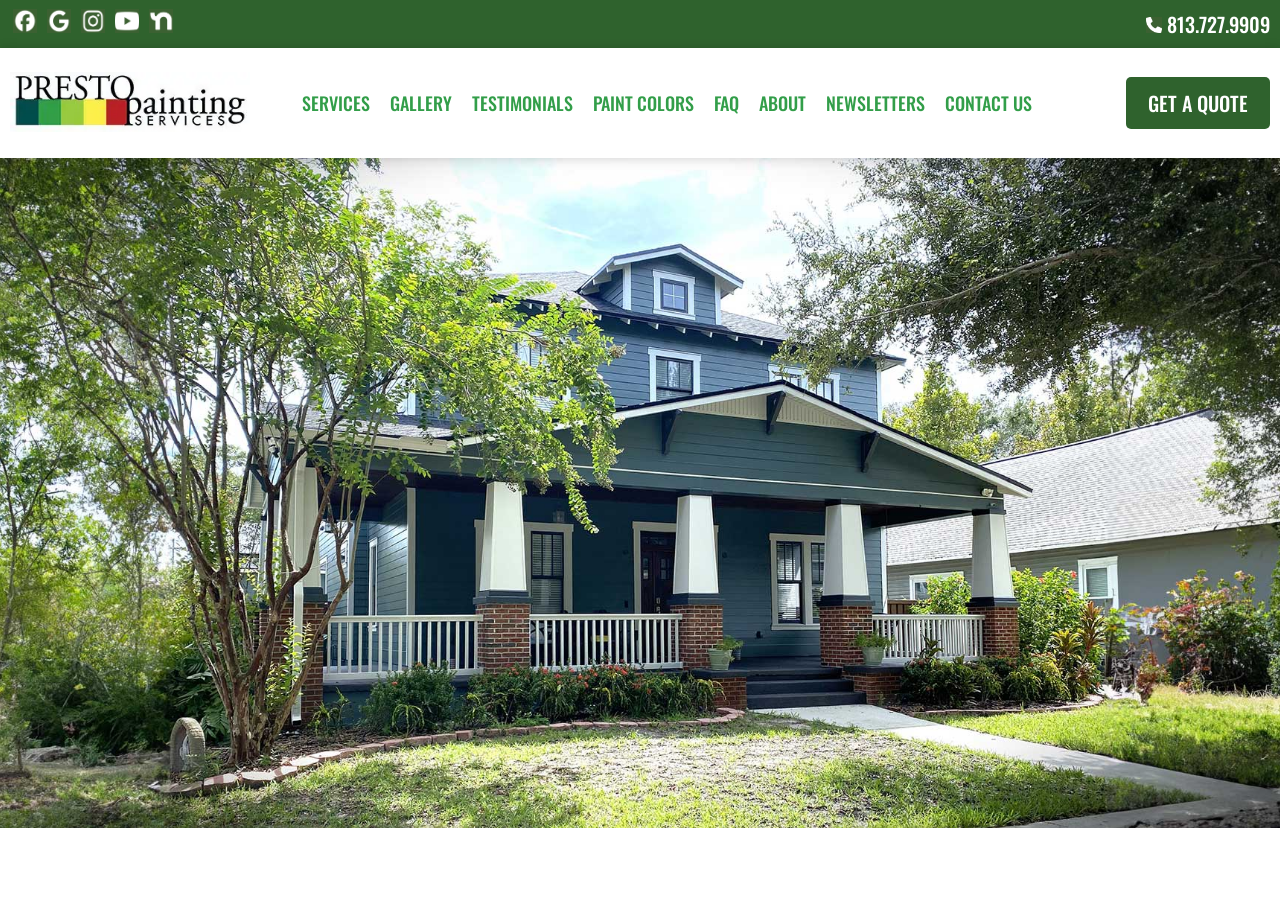Given the description: "Testimonials", determine the bounding box coordinates of the UI element. The coordinates should be formatted as four float numbers between 0 and 1, [left, top, right, bottom].

[0.369, 0.103, 0.448, 0.123]